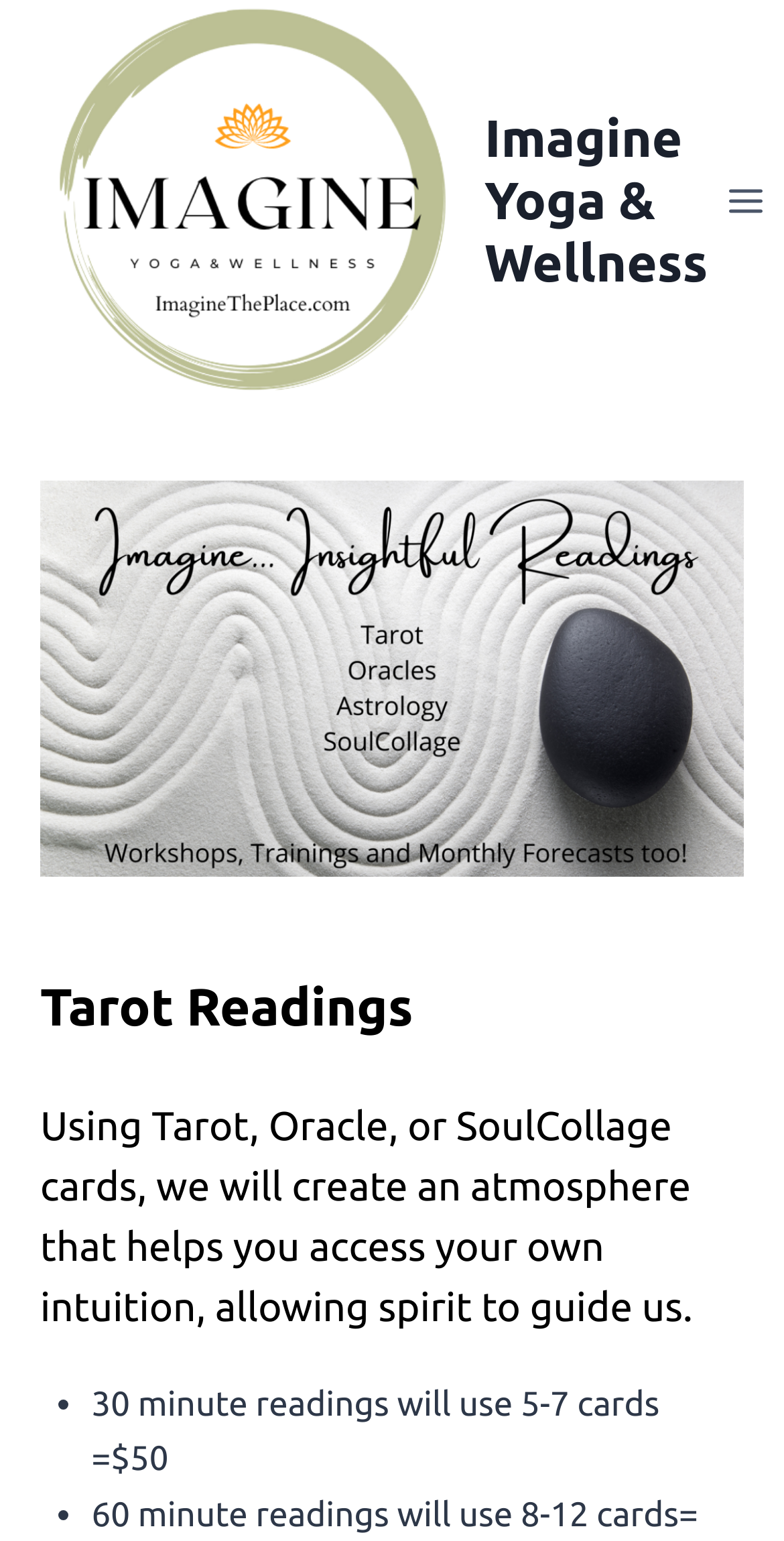Using the information from the screenshot, answer the following question thoroughly:
What is the purpose of the readings?

The purpose of the readings can be found in the description of the tarot readings section, where it is mentioned that the readings help to 'access your own intuition, allowing spirit to guide us'.